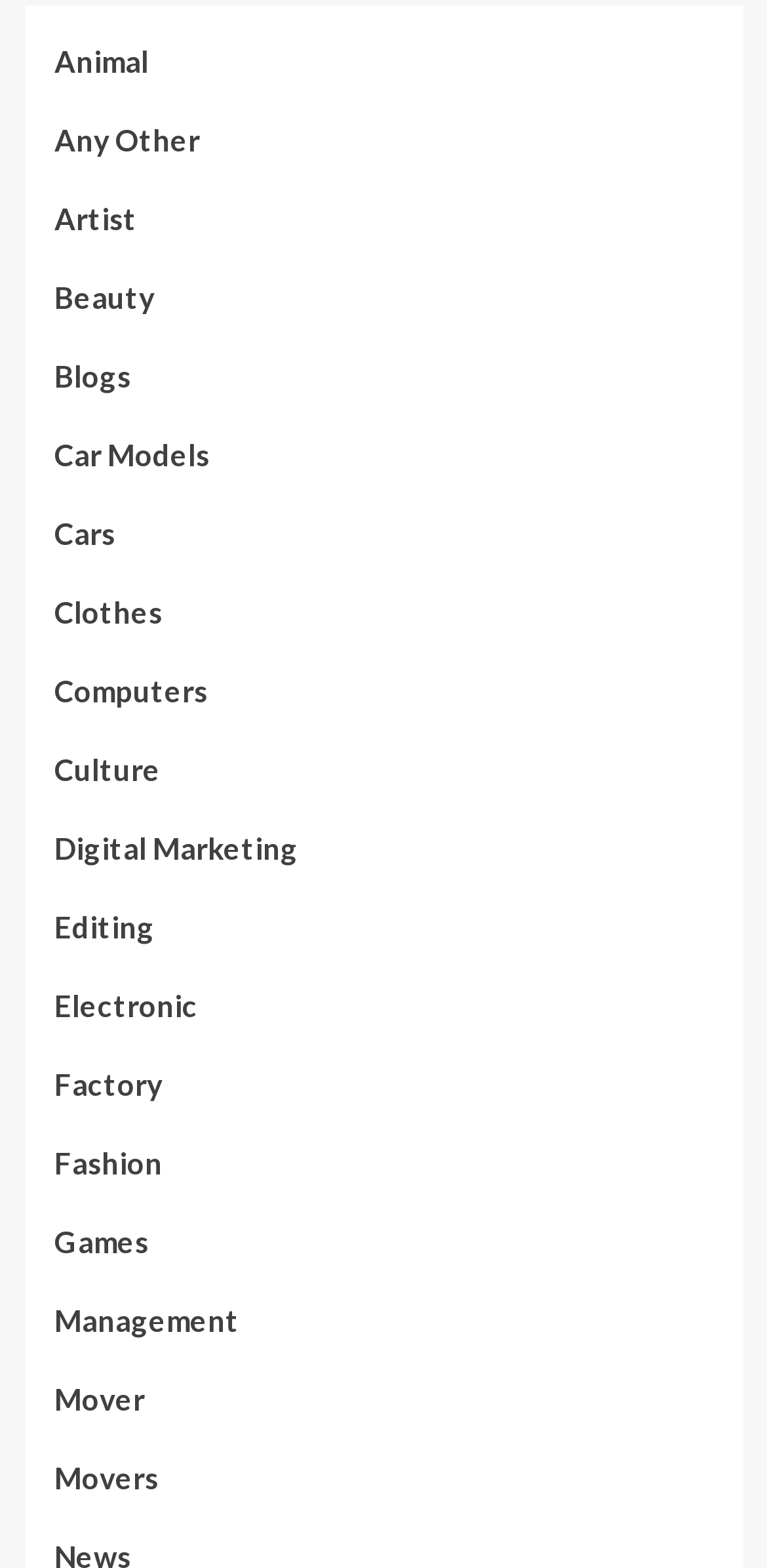Please provide a comprehensive response to the question based on the details in the image: Are there any categories related to art?

I found that there is a category named 'Artist', which is related to art.